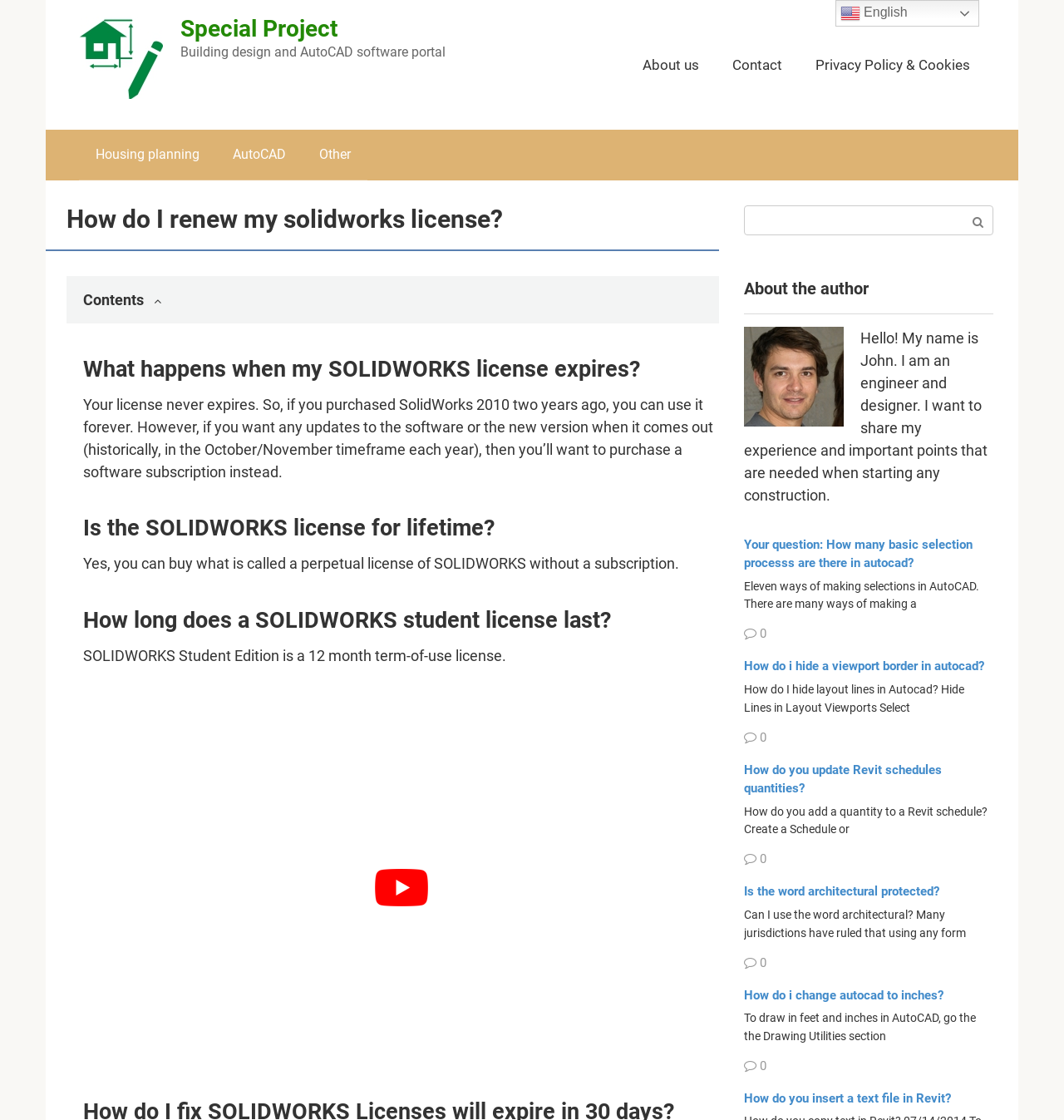What happens when my SOLIDWORKS license expires?
Using the information from the image, answer the question thoroughly.

According to the webpage, the license never expires, so even if you purchased SolidWorks 2010 two years ago, you can still use it forever.